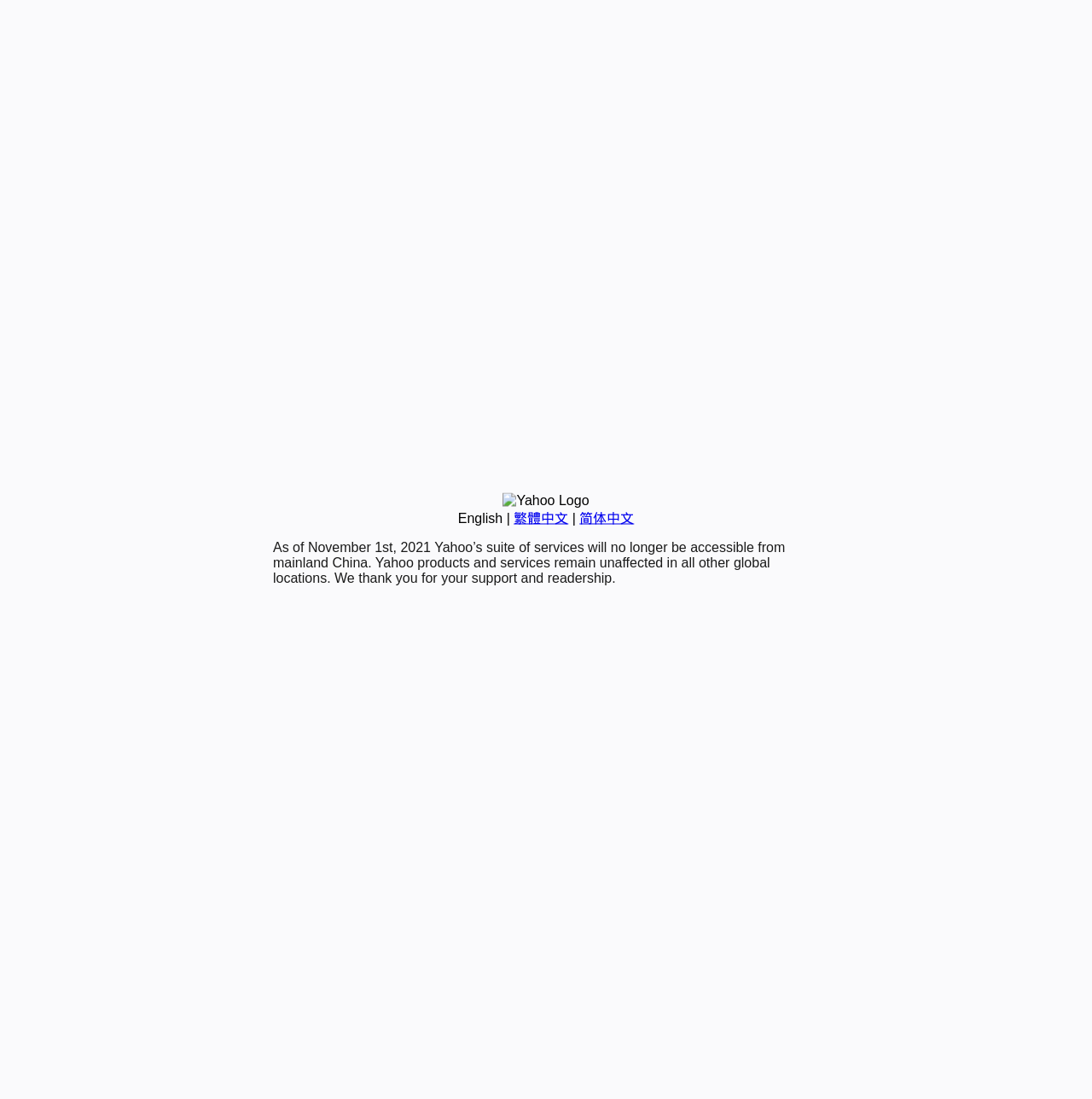Determine the bounding box coordinates for the UI element described. Format the coordinates as (top-left x, top-left y, bottom-right x, bottom-right y) and ensure all values are between 0 and 1. Element description: 繁體中文

[0.47, 0.465, 0.52, 0.478]